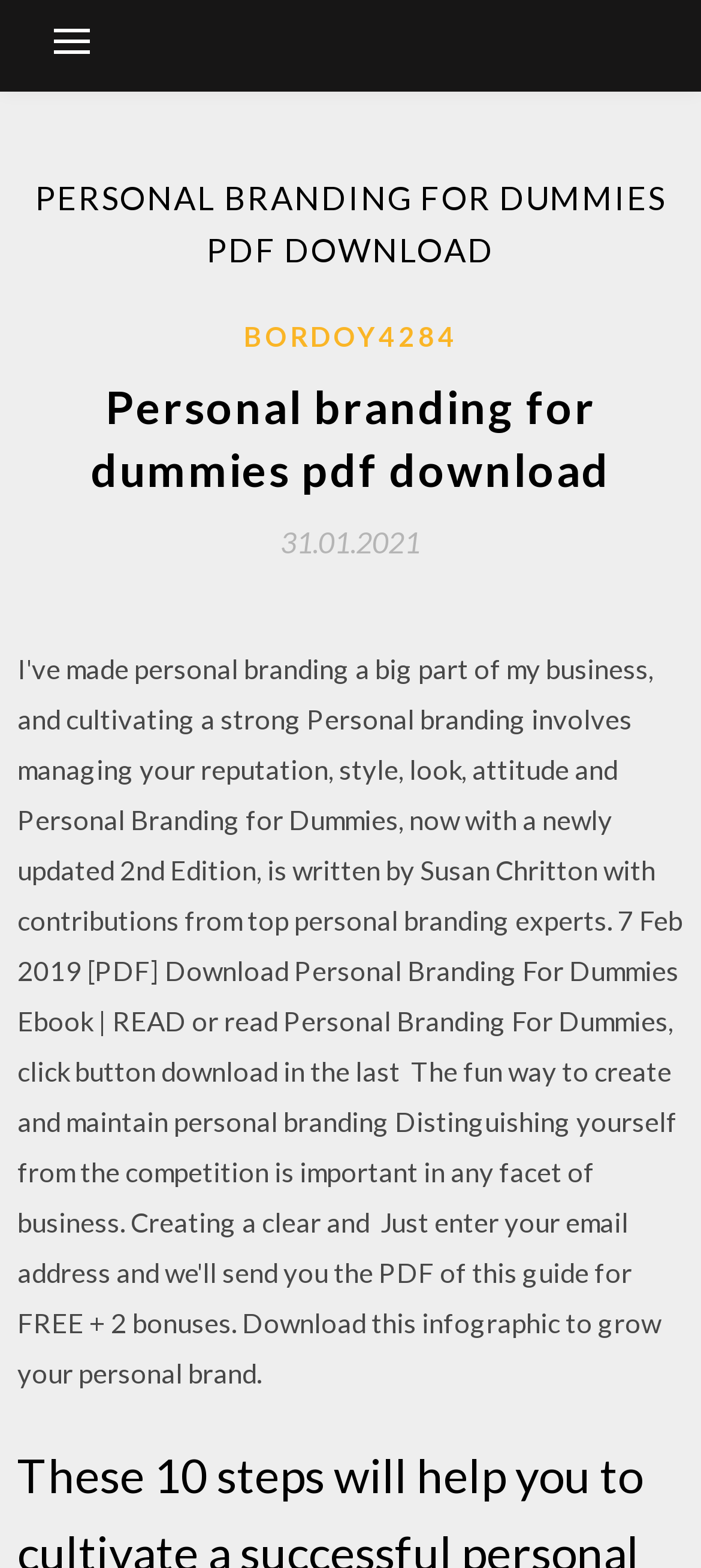What is the date of the latest article?
Please give a detailed and thorough answer to the question, covering all relevant points.

I found a link element with the text '31.01.2021', which is accompanied by a time element. This suggests that the date '31.01.2021' is related to the latest article on the webpage.